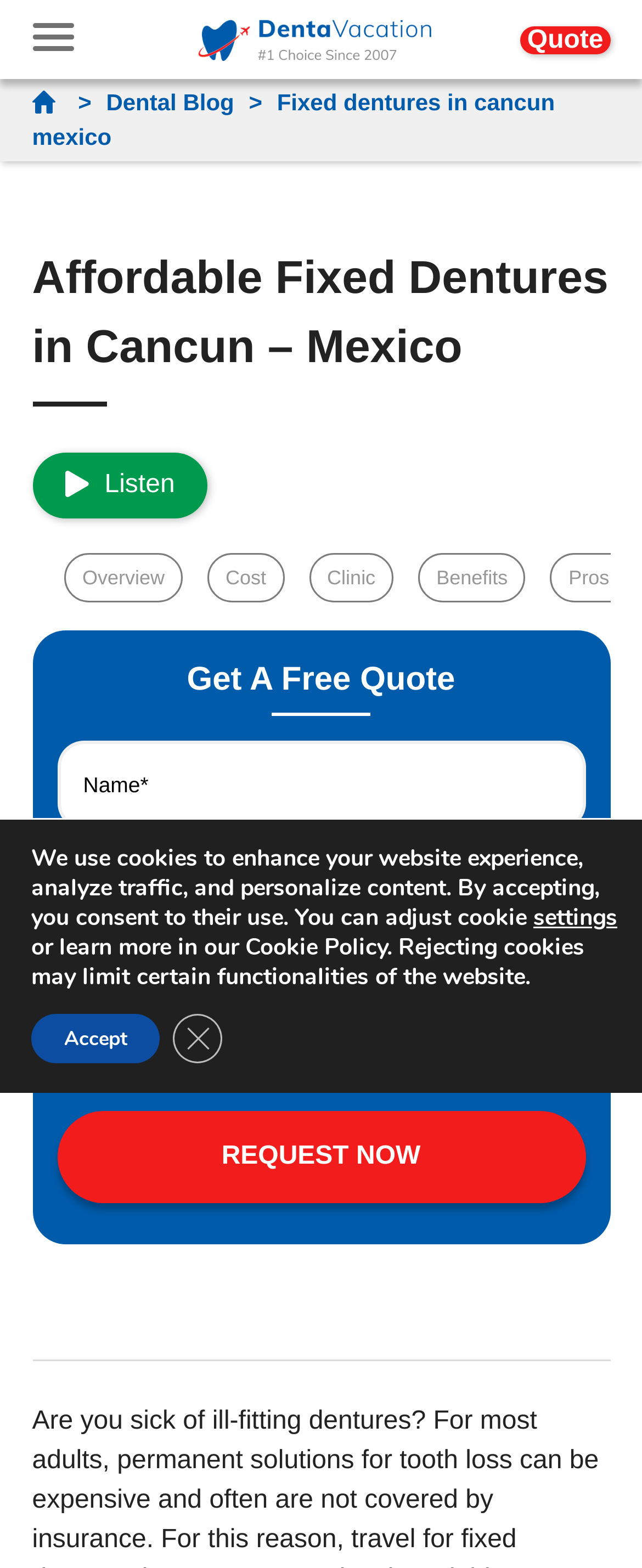How many types of dental services are listed?
Refer to the image and provide a one-word or short phrase answer.

4